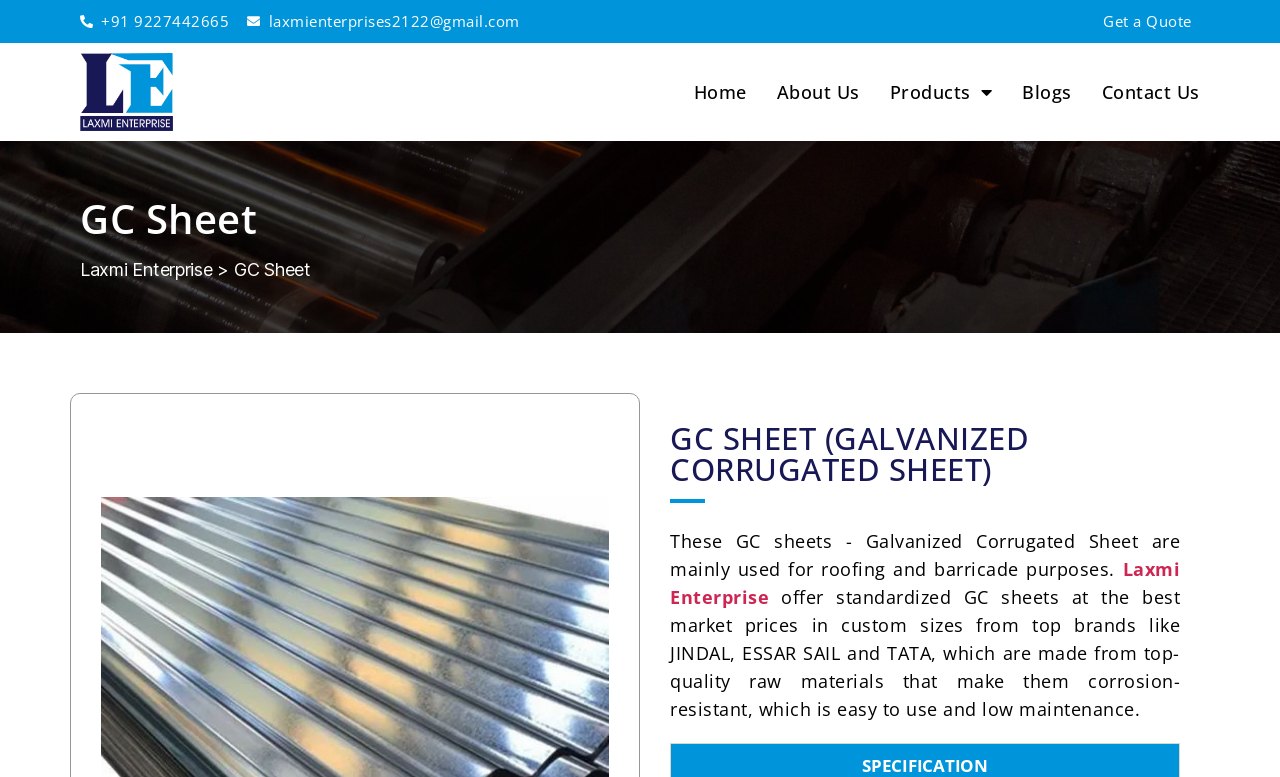Write a detailed summary of the webpage, including text, images, and layout.

The webpage is about Laxmi Enterprise, a GC Sheet supplier in Vadodara, Gujarat. At the top left corner, there are two contact links: a phone number '+91 9227442665' and an email address 'laxmienterprises2122@gmail.com'. 

Below the contact links, there is a heading 'Get a Quote' with a link to 'Get a Quote' on the right side. 

On the top navigation bar, there are five links: 'Home', 'About Us', 'Products' with a dropdown menu, 'Blogs', and 'Contact Us'. 

The main content of the webpage is divided into two sections. The left section has a heading 'GC Sheet' and a link to 'Laxmi Enterprise' below it. 

The right section has a heading 'GC SHEET (GALVANIZED CORRUGATED SHEET)' followed by a paragraph of text describing the usage of GC sheets. Below the paragraph, there is a link to 'Laxmi Enterprise' and another paragraph of text describing the features and benefits of the GC sheets offered by Laxmi Enterprise.